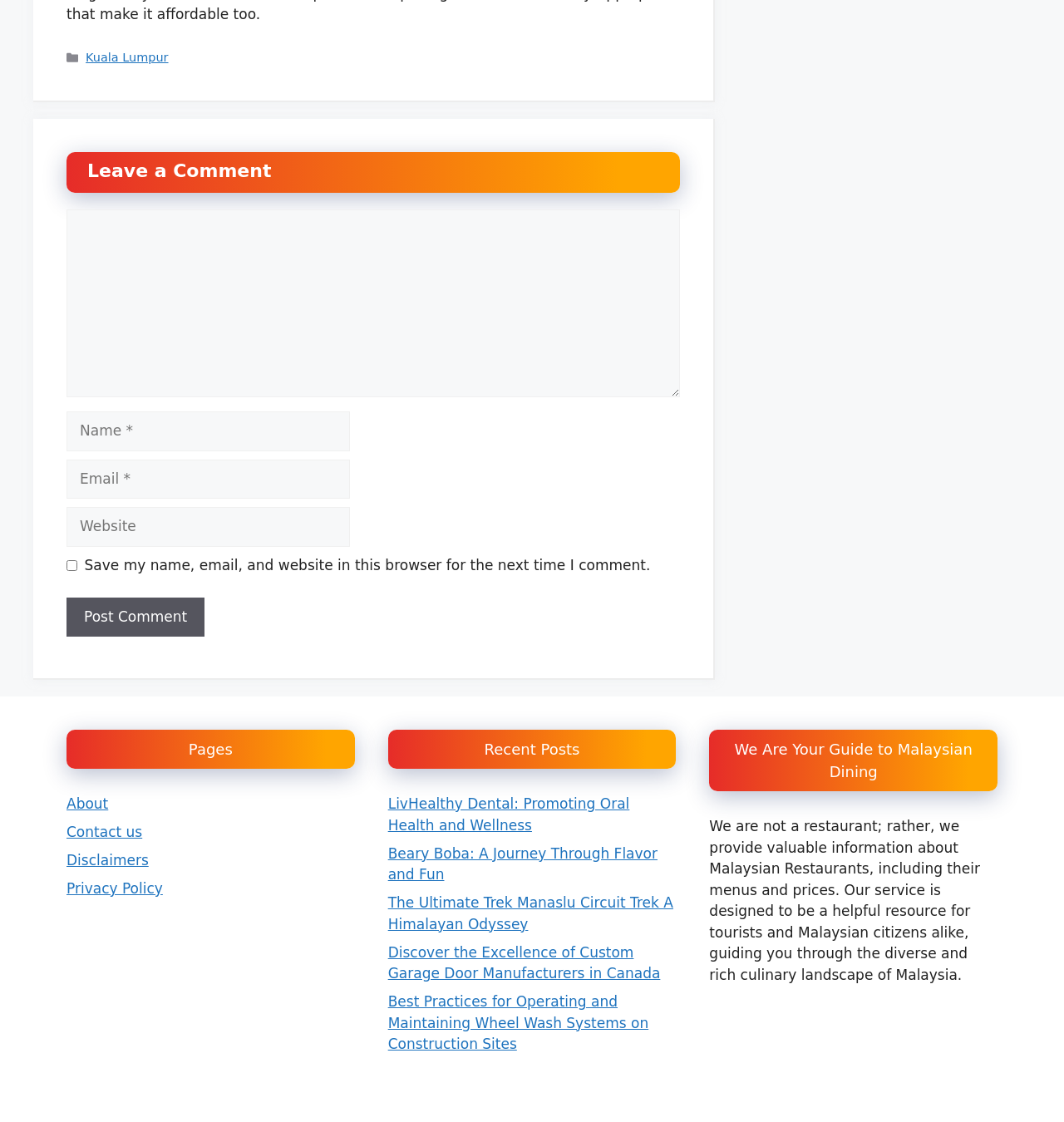Specify the bounding box coordinates of the element's area that should be clicked to execute the given instruction: "Enter your name". The coordinates should be four float numbers between 0 and 1, i.e., [left, top, right, bottom].

[0.062, 0.367, 0.329, 0.402]